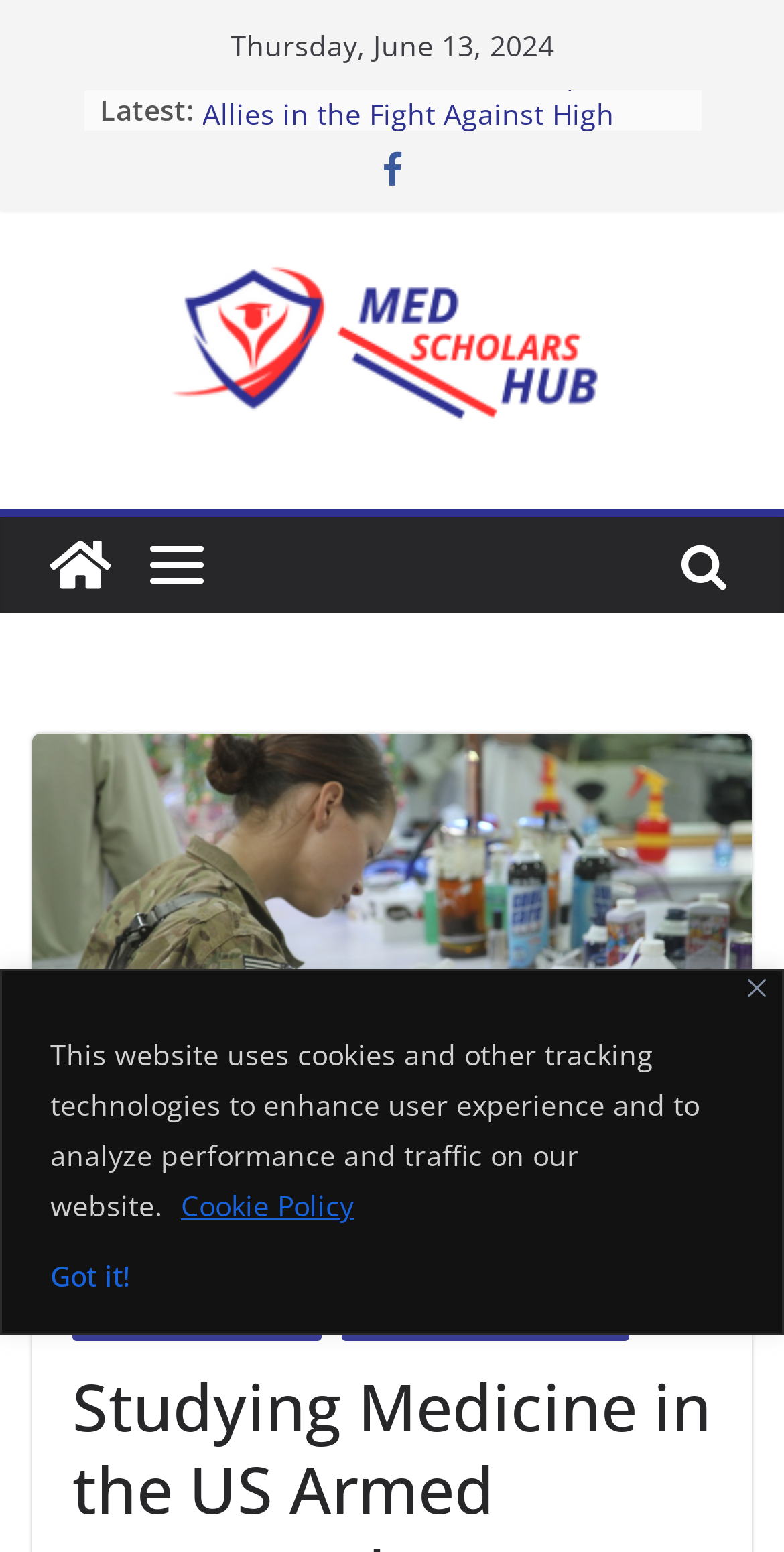Please indicate the bounding box coordinates of the element's region to be clicked to achieve the instruction: "Visit the Med Scholars Hub homepage". Provide the coordinates as four float numbers between 0 and 1, i.e., [left, top, right, bottom].

[0.041, 0.333, 0.164, 0.395]